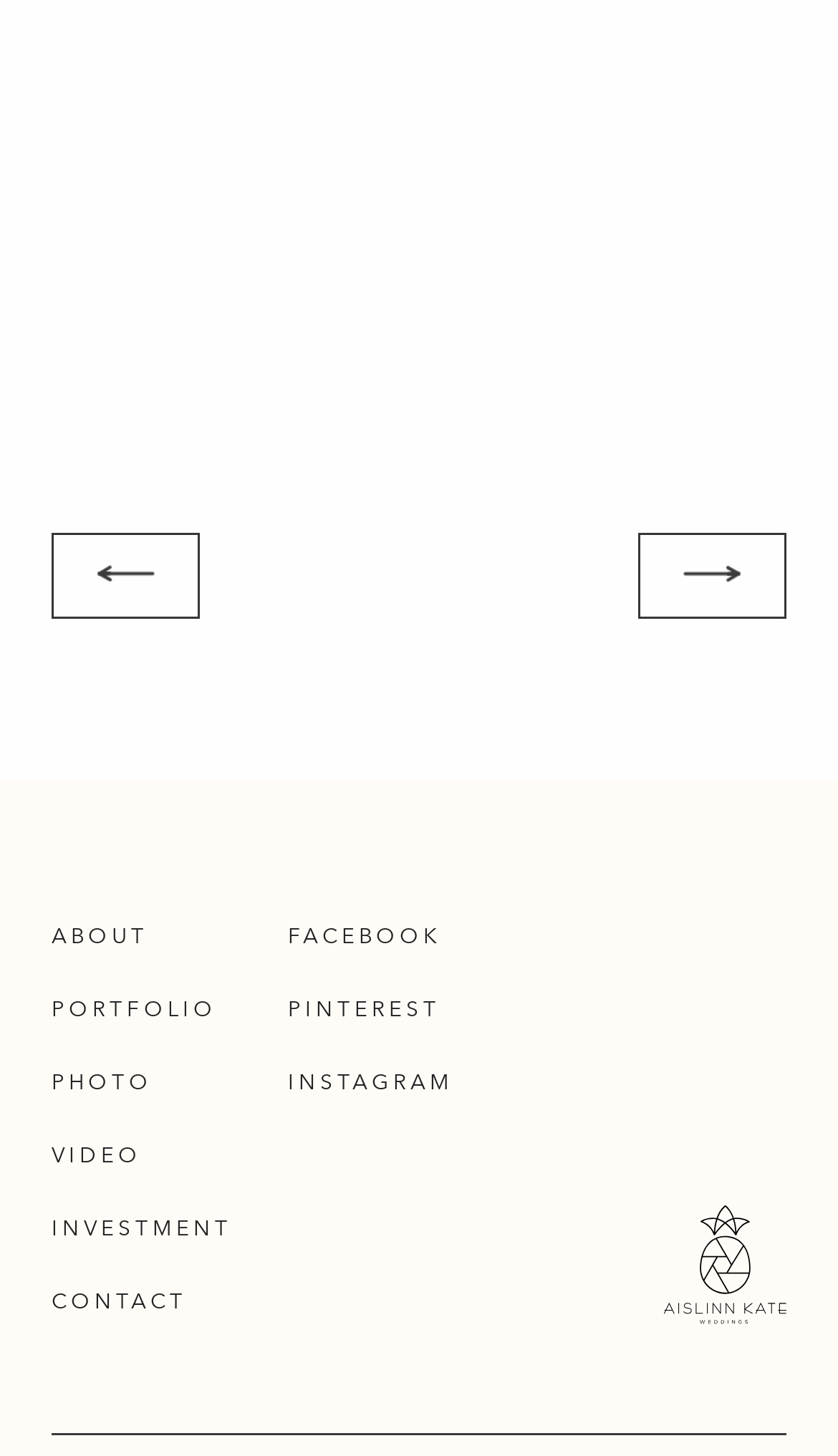Use a single word or phrase to answer this question: 
How many social media links are present on the webpage?

3